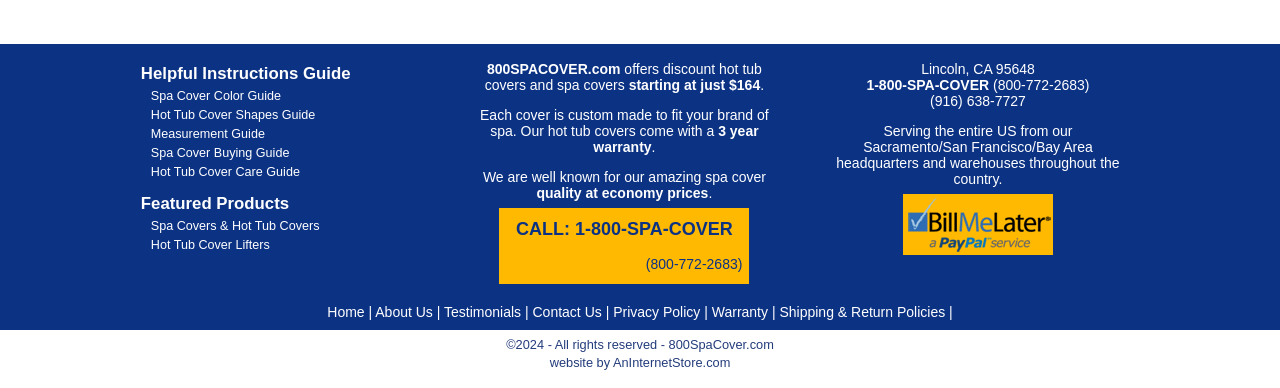From the screenshot, find the bounding box of the UI element matching this description: "1-800-SPA-COVER". Supply the bounding box coordinates in the form [left, top, right, bottom], each a float between 0 and 1.

[0.677, 0.199, 0.773, 0.24]